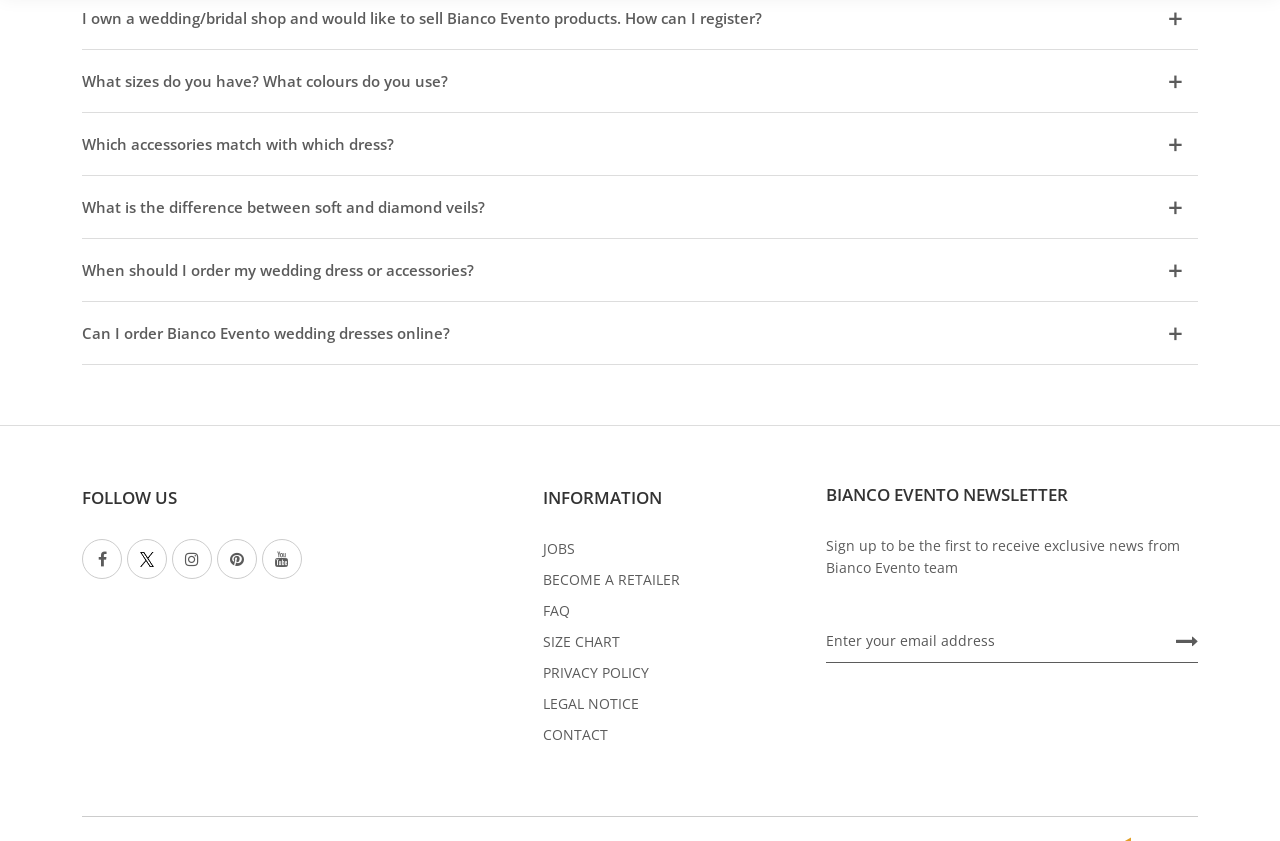Determine the bounding box coordinates of the section to be clicked to follow the instruction: "Click on 'CONTACT' to get in touch with Bianco Evento". The coordinates should be given as four float numbers between 0 and 1, formatted as [left, top, right, bottom].

[0.424, 0.862, 0.475, 0.885]